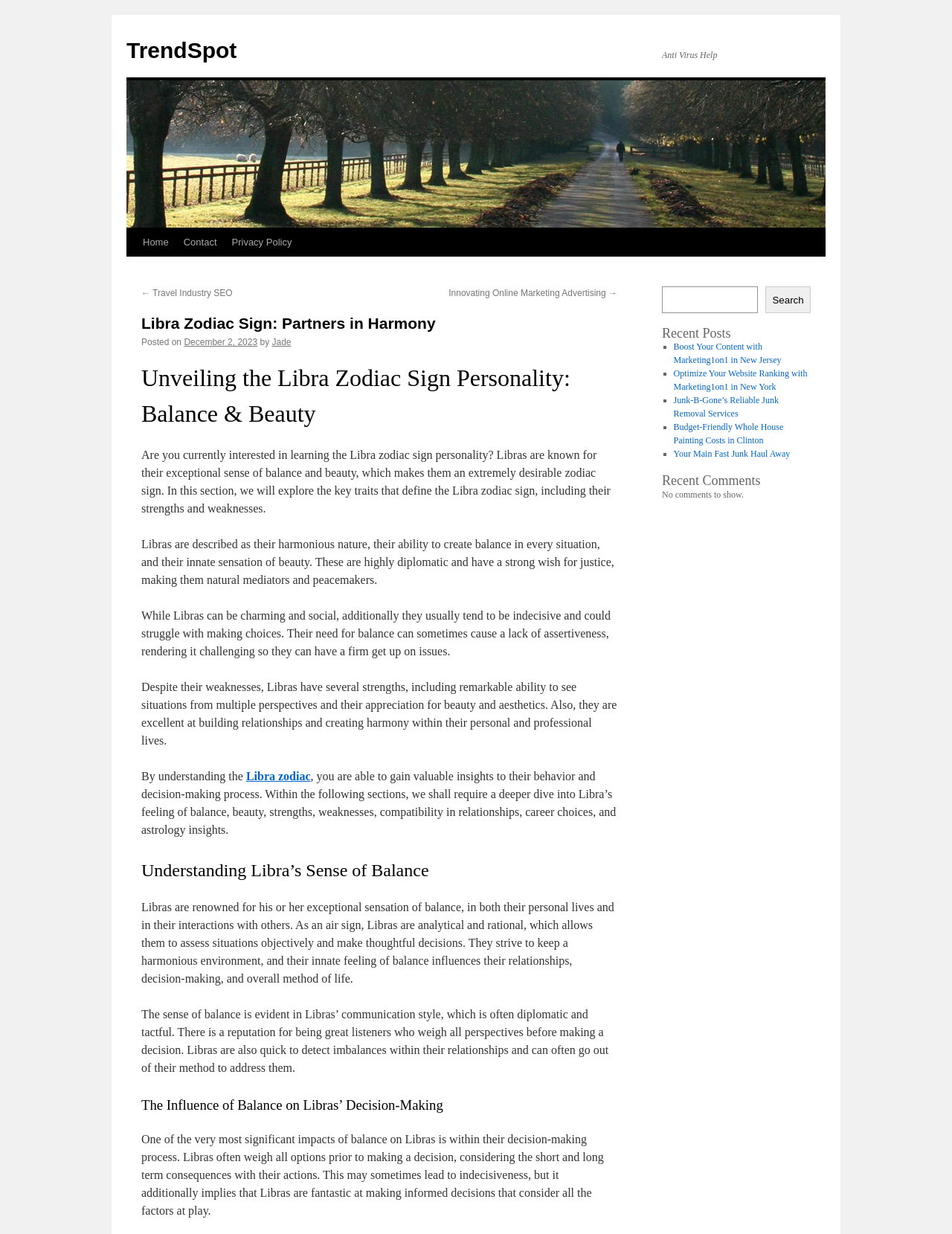Provide your answer in one word or a succinct phrase for the question: 
What is the author of this article?

Jade